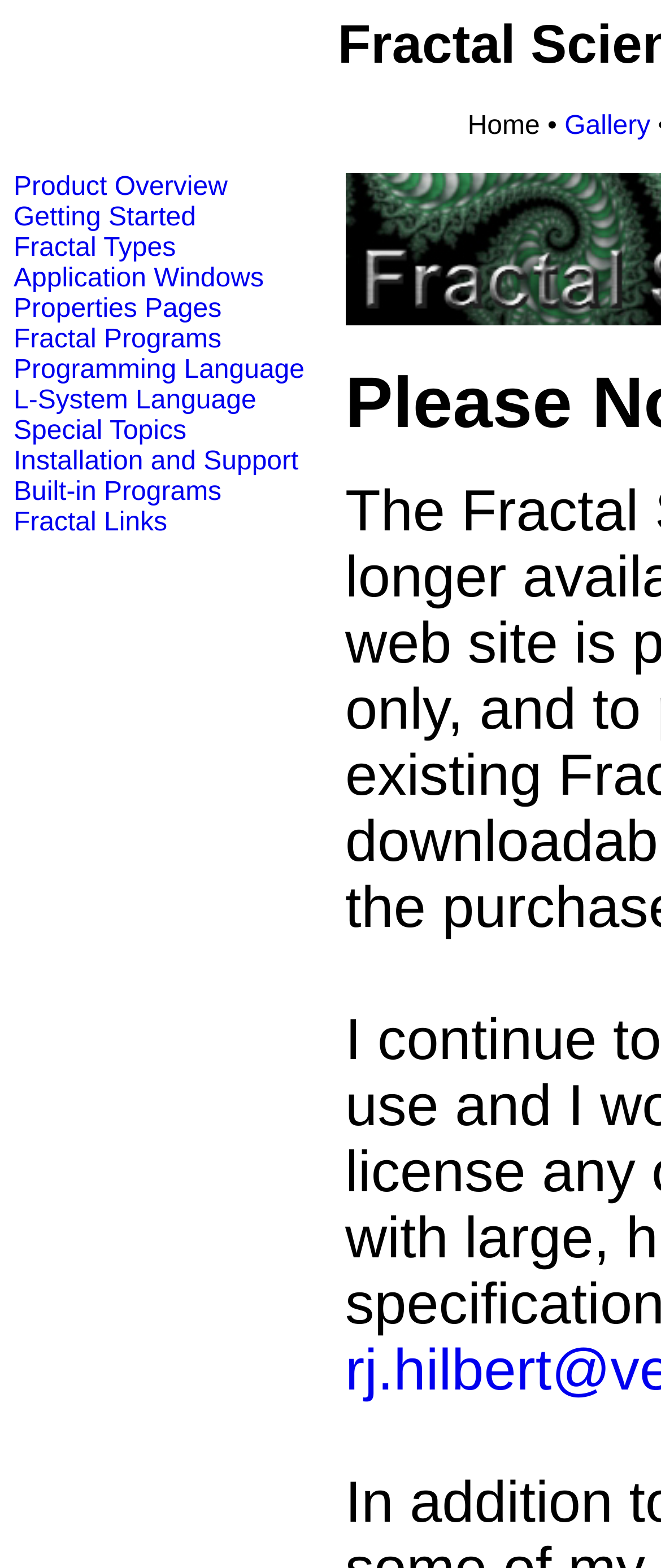What is the vertical position of the 'Getting Started' link?
Please give a detailed and thorough answer to the question, covering all relevant points.

By comparing the y1 and y2 coordinates of the 'Getting Started' link and the 'Fractal Types' link, I found that the 'Getting Started' link has a smaller y1 and y2 value, indicating that it is above the 'Fractal Types' link.